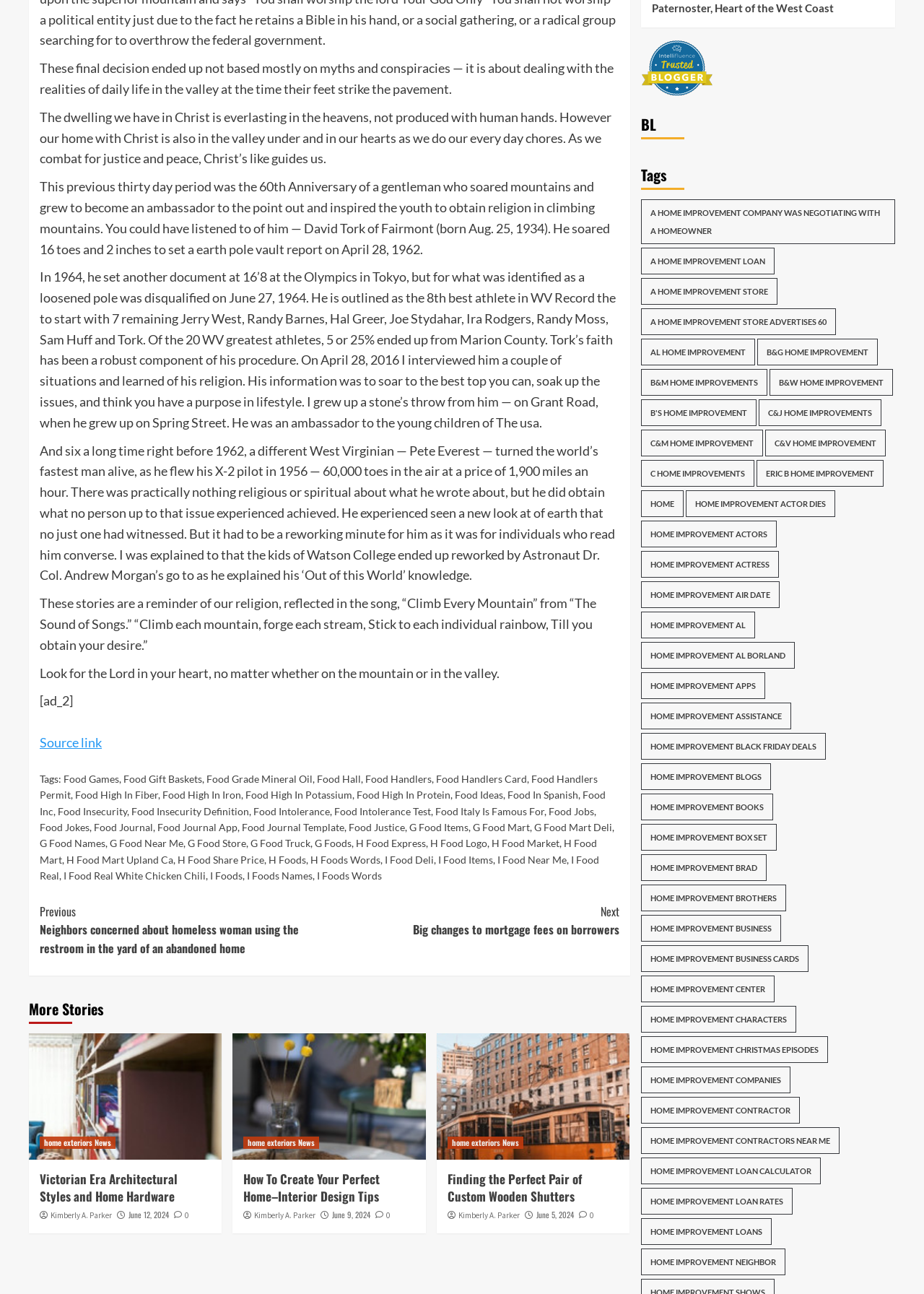What is the name of the song mentioned in the text?
Based on the screenshot, provide a one-word or short-phrase response.

Climb Every Mountain